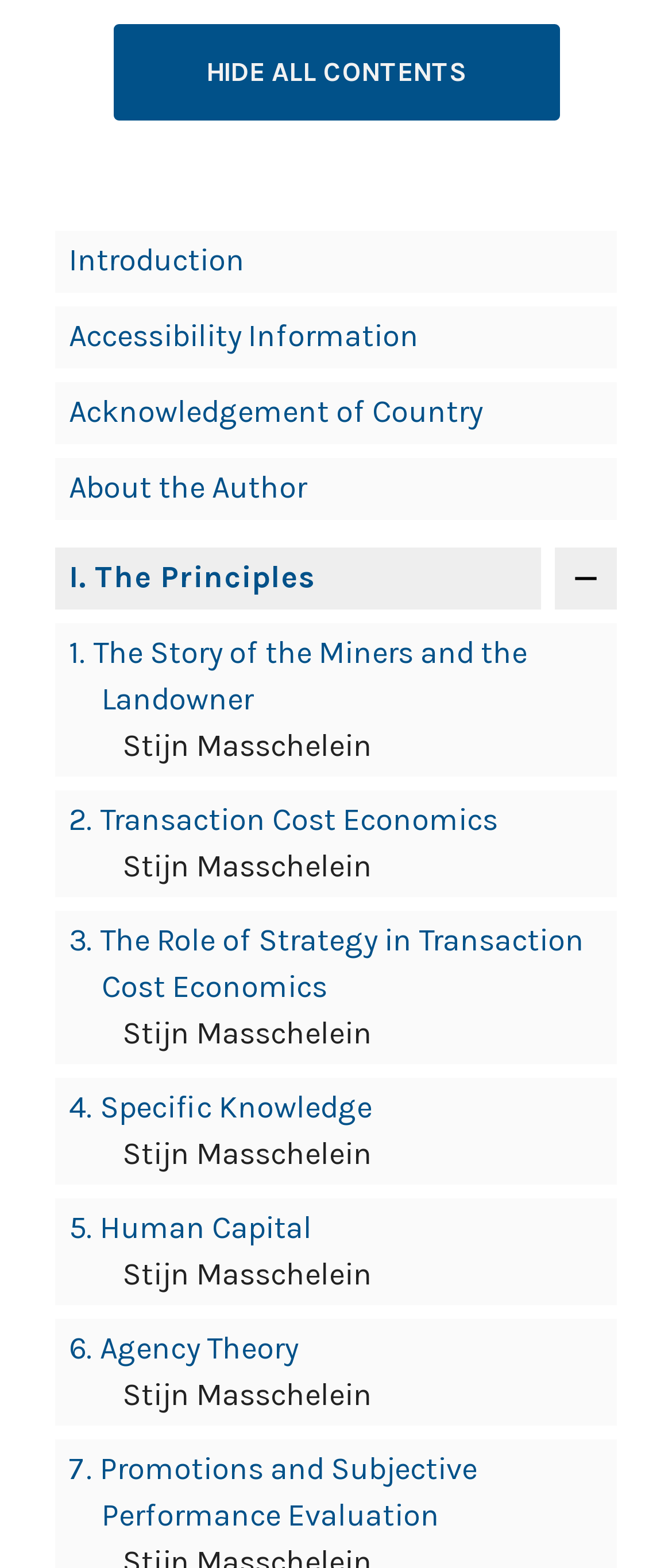Look at the image and answer the question in detail:
How many sections are listed above the 'I. The Principles' section?

I counted 4 sections listed above 'I. The Principles', which are 'Introduction', 'Accessibility Information', 'Acknowledgement of Country', and 'About the Author'.